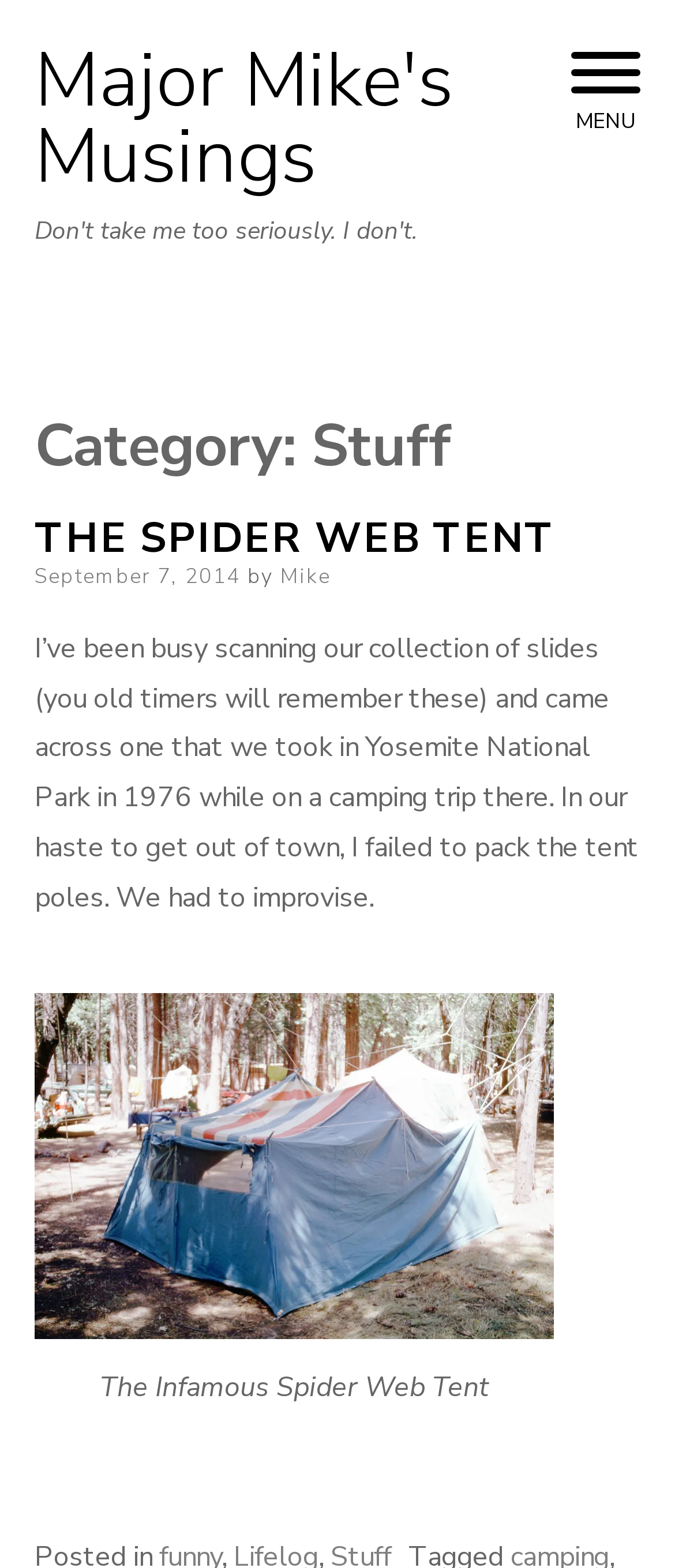Identify the coordinates of the bounding box for the element described below: "Terms Of Service". Return the coordinates as four float numbers between 0 and 1: [left, top, right, bottom].

None